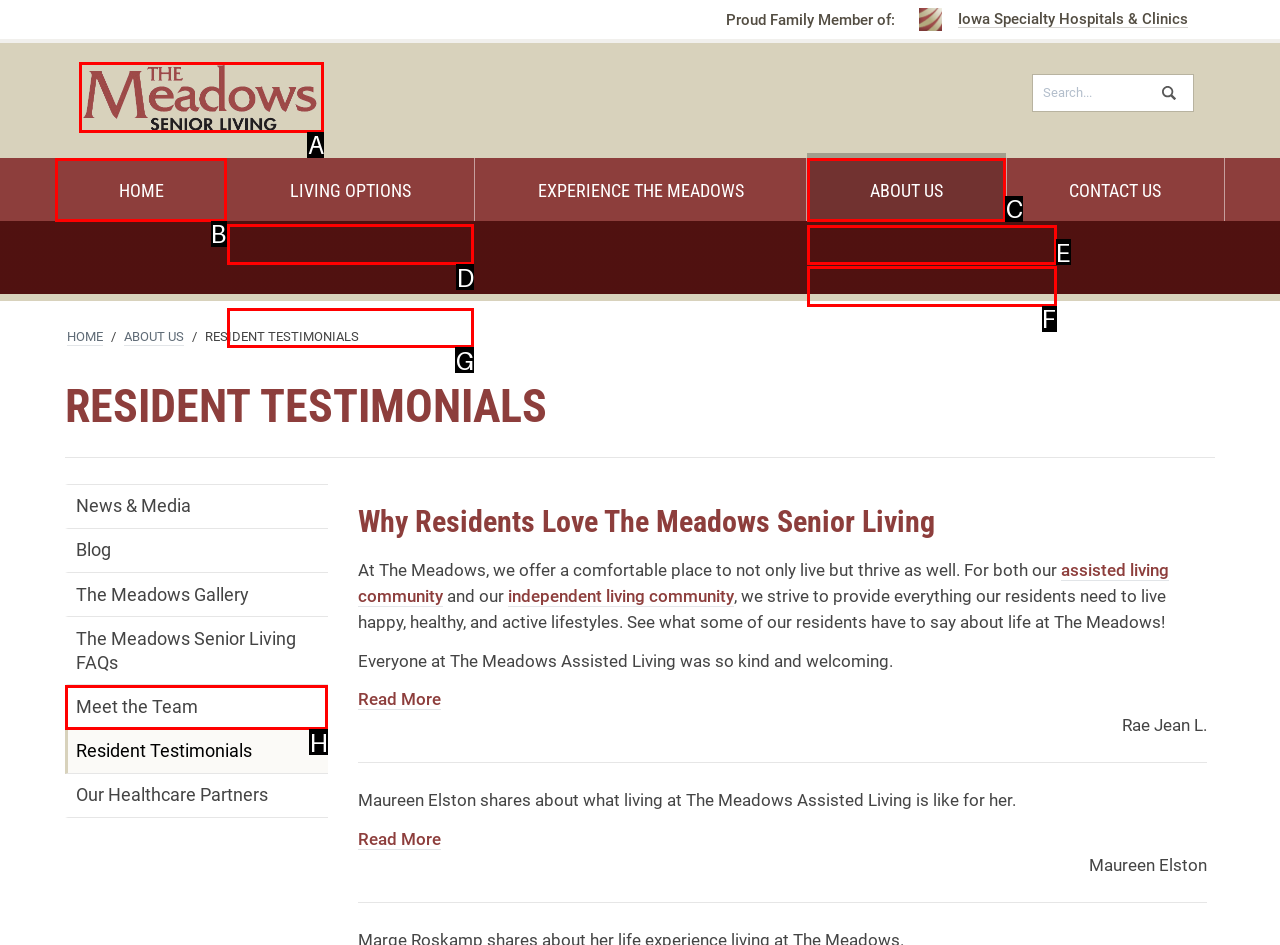Identify the correct HTML element to click for the task: Go to Independent Living. Provide the letter of your choice.

D